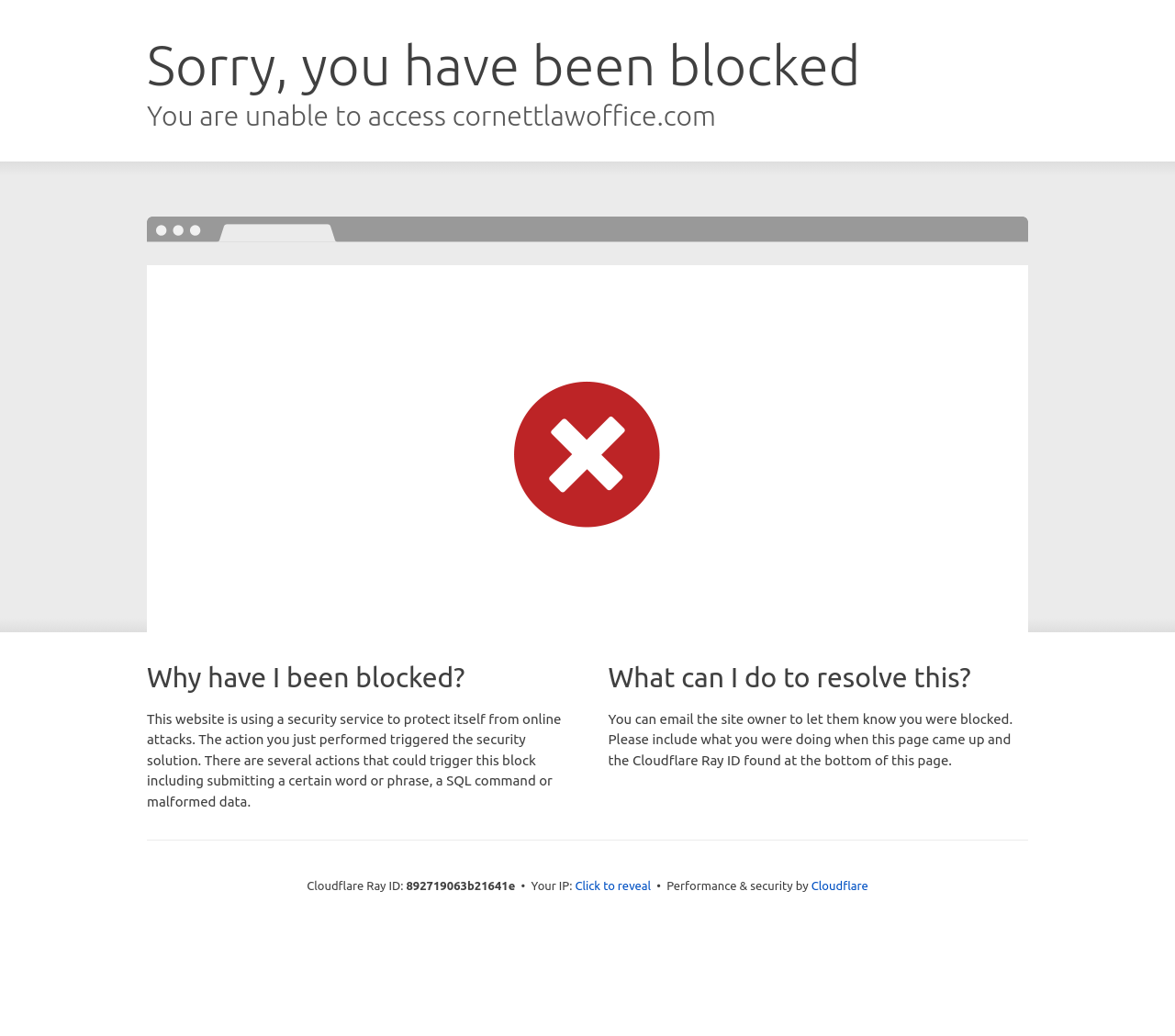Answer briefly with one word or phrase:
What is the ID of the Cloudflare Ray?

892719063b21641e